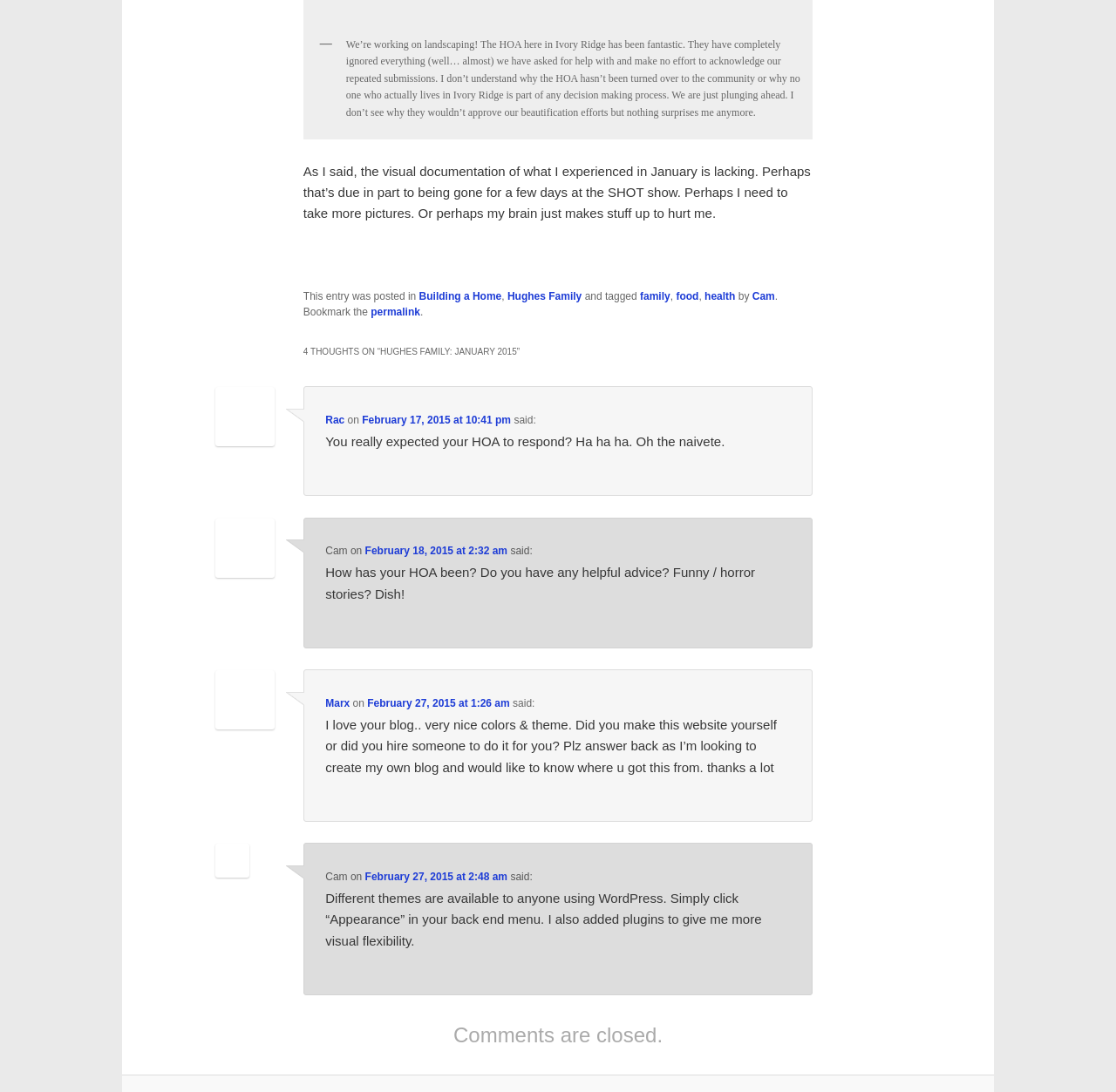Kindly determine the bounding box coordinates for the clickable area to achieve the given instruction: "Click on the 'permalink' link".

[0.332, 0.28, 0.377, 0.291]